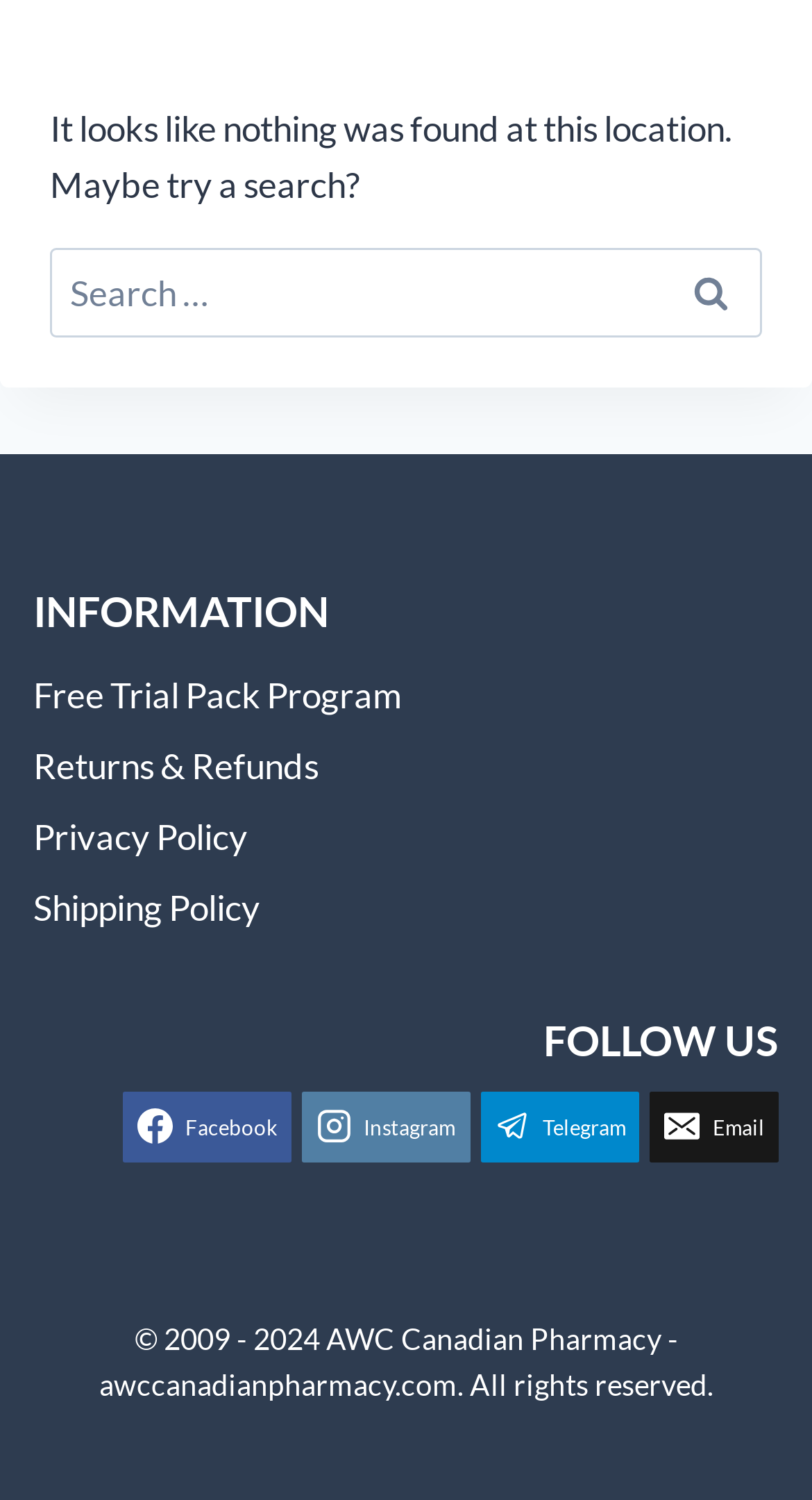Using the webpage screenshot, find the UI element described by Returns & Refunds. Provide the bounding box coordinates in the format (top-left x, top-left y, bottom-right x, bottom-right y), ensuring all values are floating point numbers between 0 and 1.

[0.041, 0.488, 0.959, 0.536]